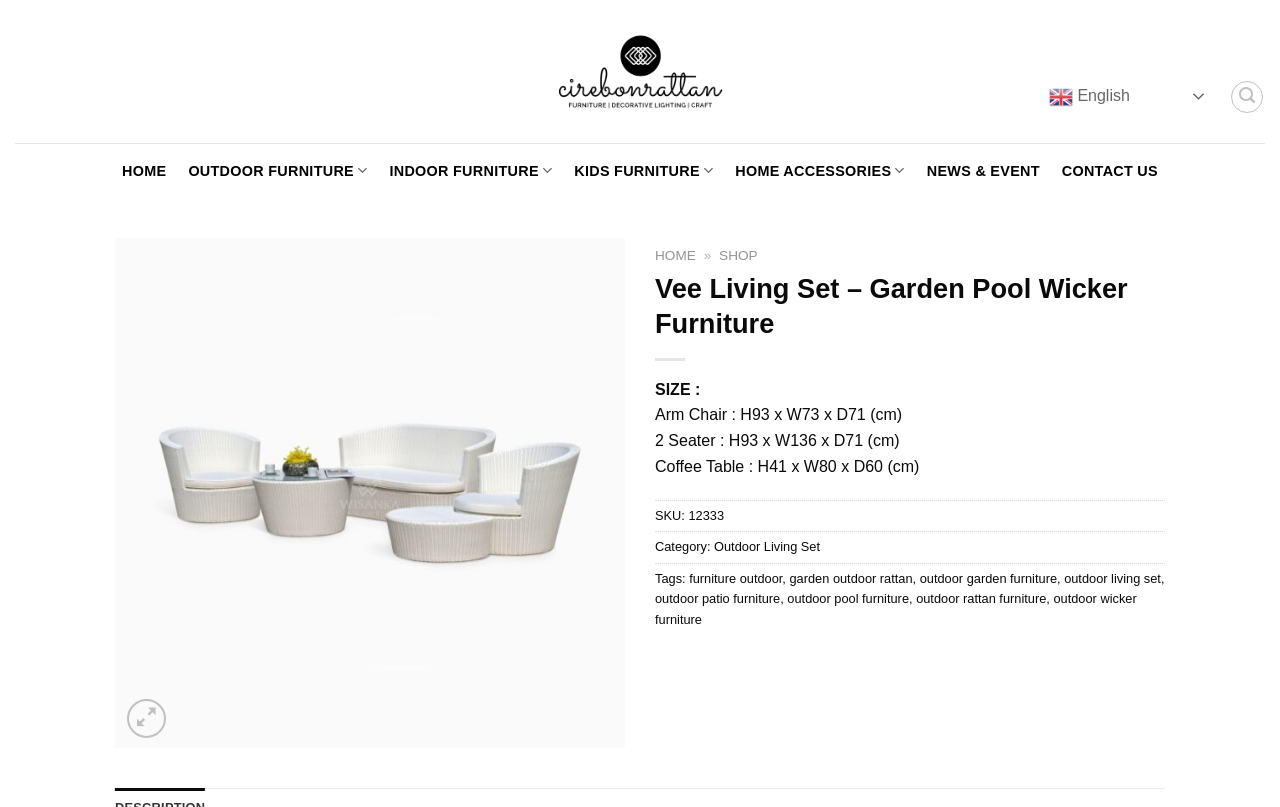Can you find the bounding box coordinates of the area I should click to execute the following instruction: "Select English language"?

[0.815, 0.1, 0.95, 0.139]